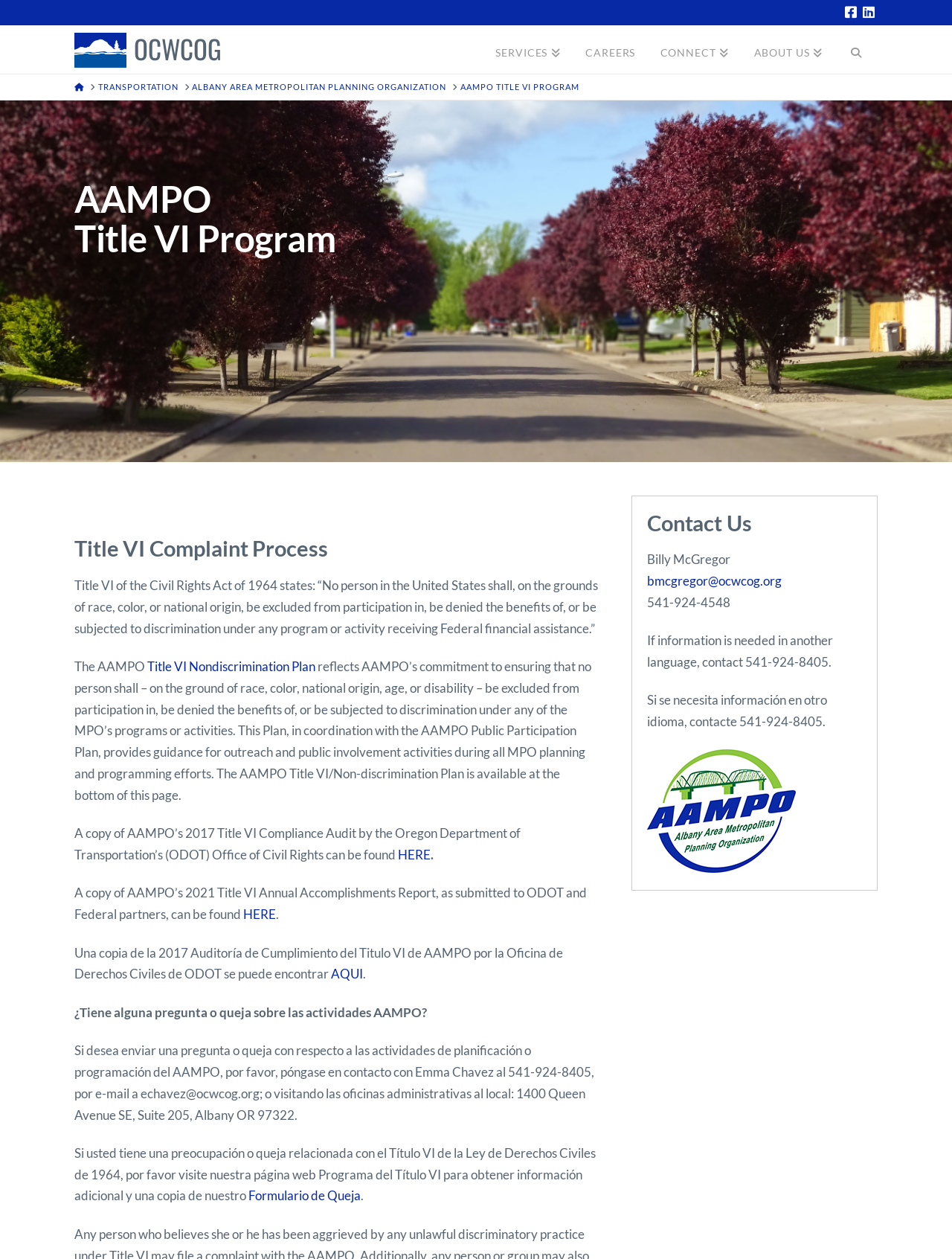Summarize the contents and layout of the webpage in detail.

The webpage is about the AAMPO Title VI Program, which is a part of the OCWCOG organization. At the top of the page, there are social media links to Facebook and LinkedIn, as well as a link to the OCWCOG website. Below these links, there is a navigation menu with options for SERVICES, CAREERS, CONNECT, ABOUT US, and an empty link.

The main content of the page is divided into sections. The first section has a heading "AAMPO Title VI Program" and provides information about the program, including a description of Title VI of the Civil Rights Act of 1964. There is also a link to the Title VI Nondiscrimination Plan.

The next section has a heading "Title VI Complaint Process" and provides information about the complaint process, including a description of the AAMPO's commitment to ensuring no person shall be excluded from participation or subjected to discrimination. There are also links to the 2017 Title VI Compliance Audit and the 2021 Title VI Annual Accomplishments Report.

Further down the page, there is a section with a heading "Contact Us" that provides contact information for Billy McGregor, including an email address and phone number. There is also a note about requesting information in another language.

At the bottom of the page, there is an image and a link to "Back to Top".